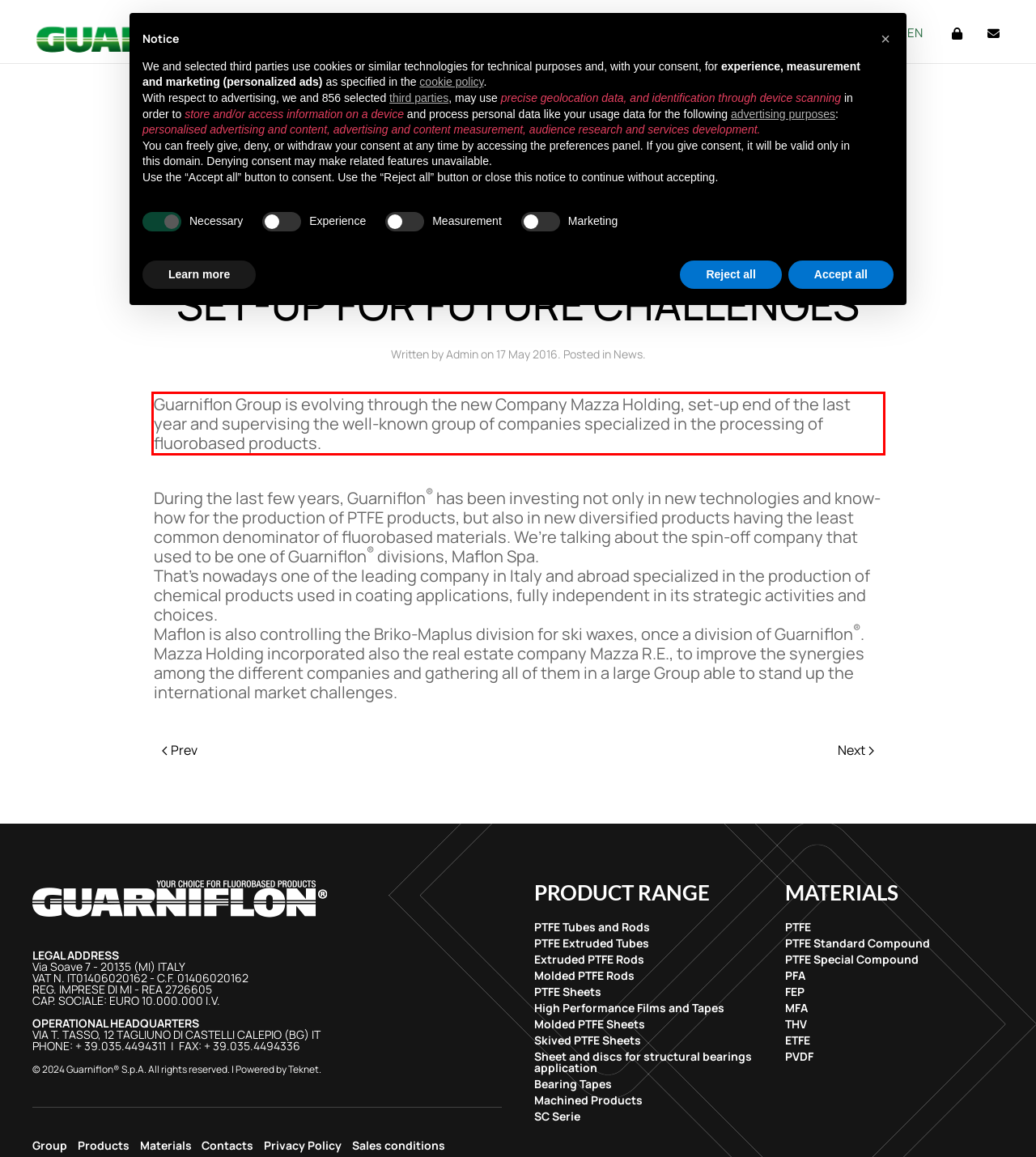Your task is to recognize and extract the text content from the UI element enclosed in the red bounding box on the webpage screenshot.

Guarniflon Group is evolving through the new Company Mazza Holding, set-up end of the last year and supervising the well-known group of companies specialized in the processing of fluorobased products.